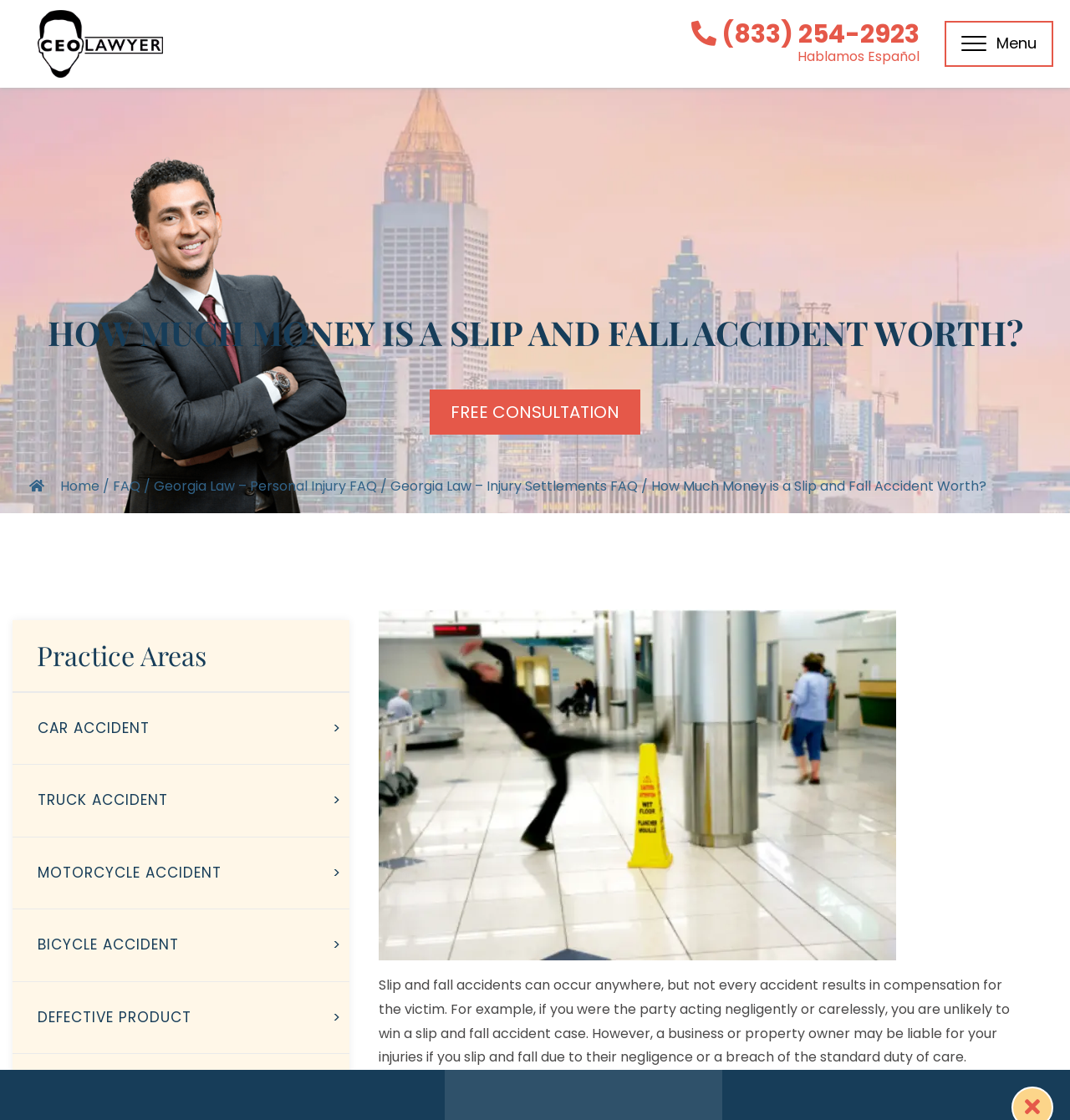Answer the following in one word or a short phrase: 
What are the practice areas of the law firm?

CAR ACCIDENT, TRUCK ACCIDENT, etc.